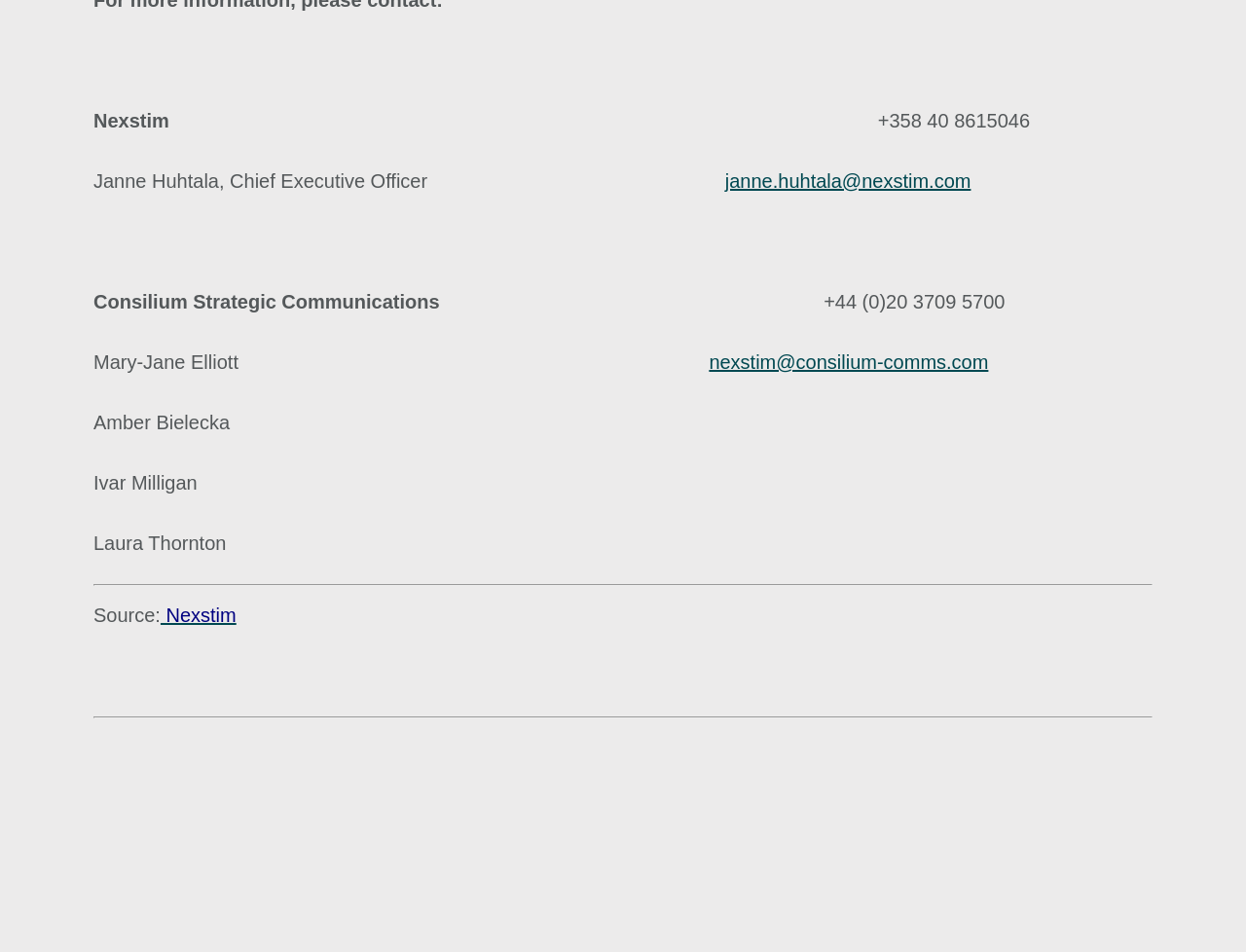What is the phone number of Consilium Strategic Communications?
Answer the question with a thorough and detailed explanation.

The phone number of Consilium Strategic Communications is +44 (0)20 3709 5700, which is mentioned in the StaticText element with ID 220, located below the company name Nexstim.